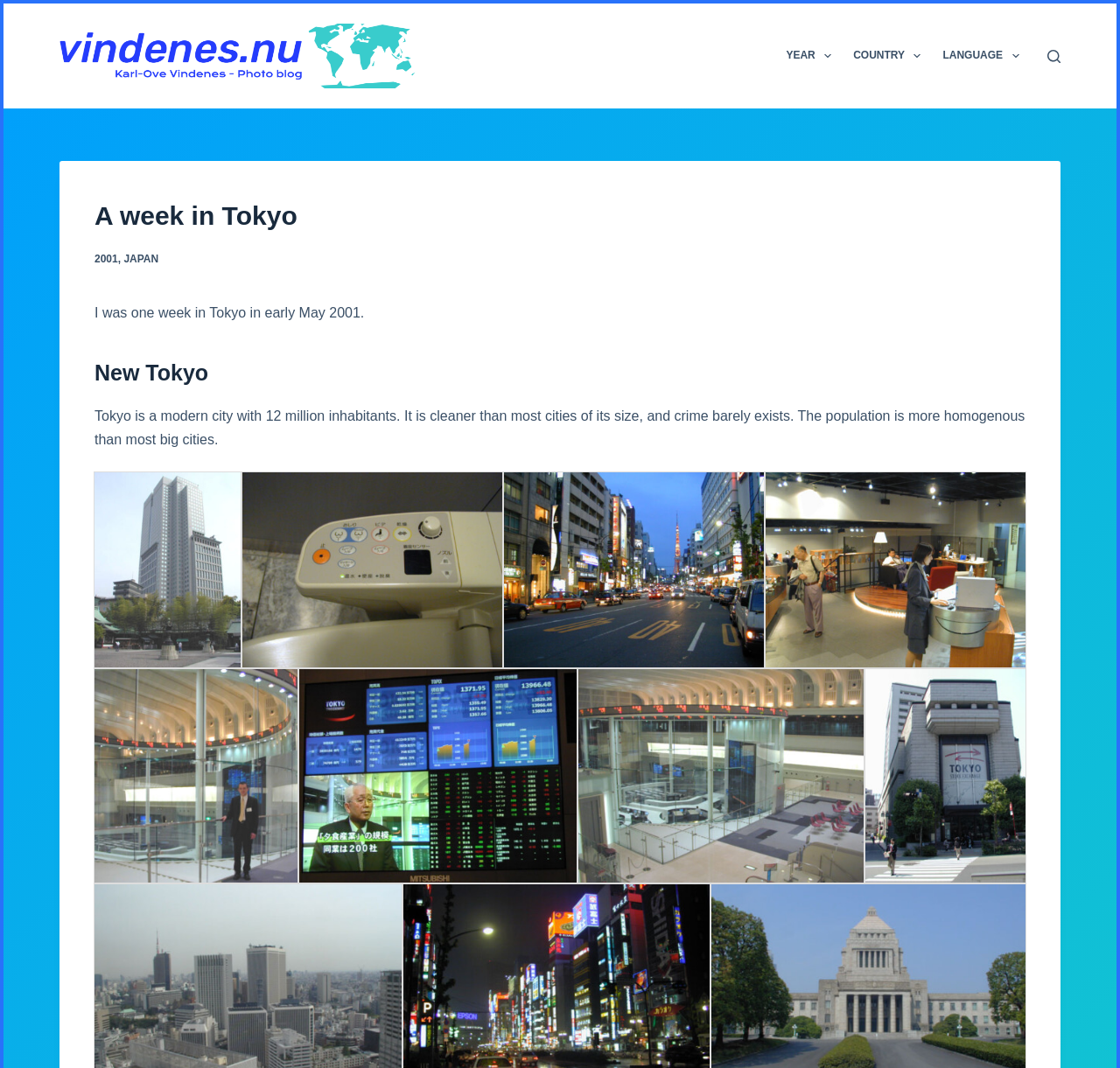Find the bounding box of the UI element described as follows: "Skip to content".

[0.0, 0.0, 0.031, 0.016]